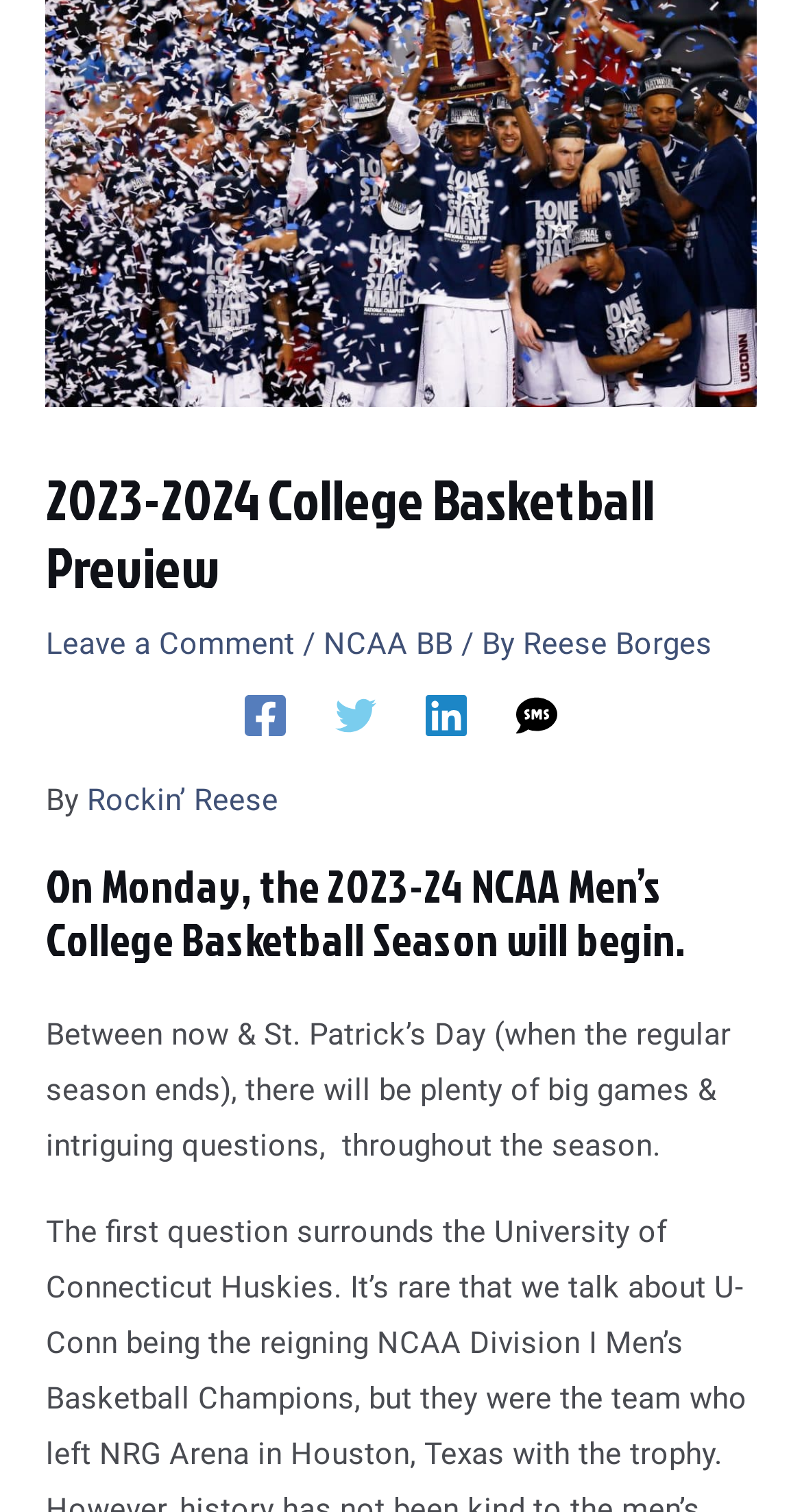Identify the bounding box for the given UI element using the description provided. Coordinates should be in the format (top-left x, top-left y, bottom-right x, bottom-right y) and must be between 0 and 1. Here is the description: aria-label="SMS"

[0.644, 0.46, 0.695, 0.487]